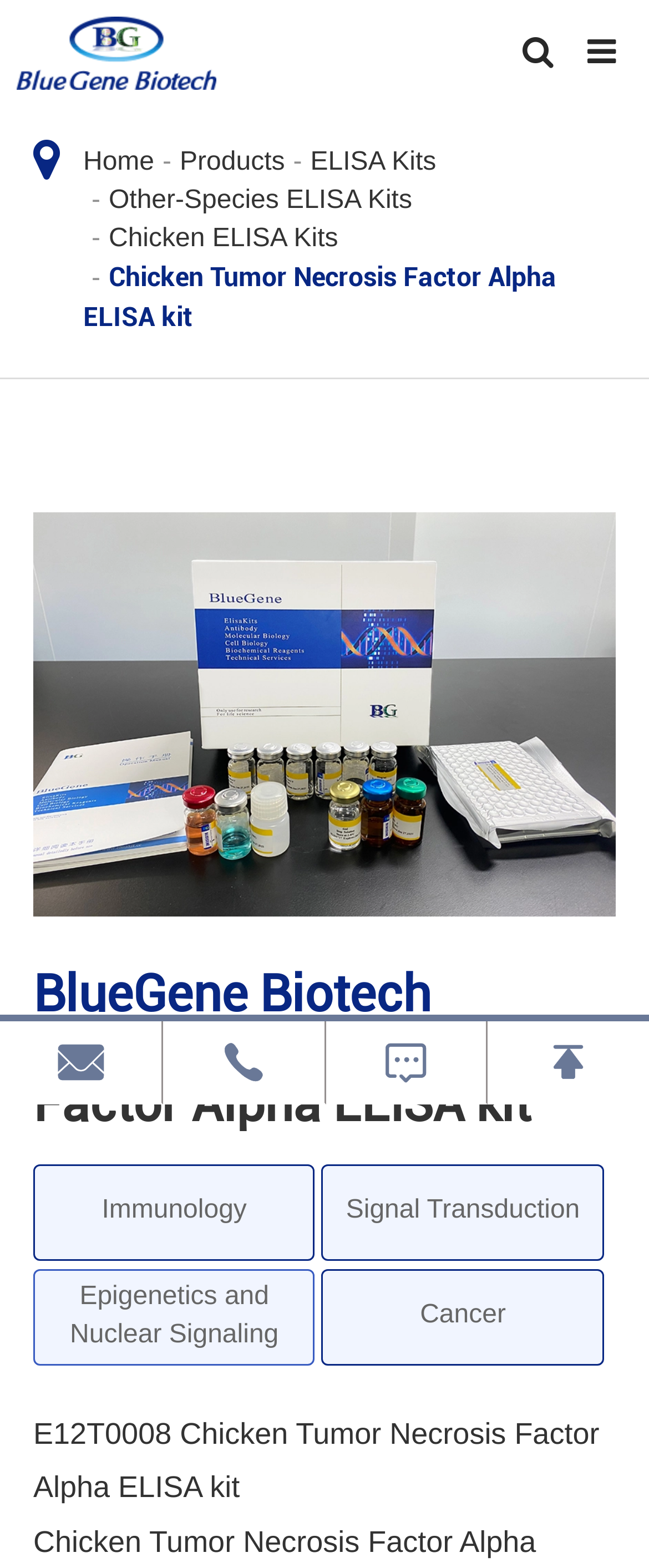Pinpoint the bounding box coordinates of the area that should be clicked to complete the following instruction: "go to home page". The coordinates must be given as four float numbers between 0 and 1, i.e., [left, top, right, bottom].

[0.128, 0.095, 0.238, 0.113]